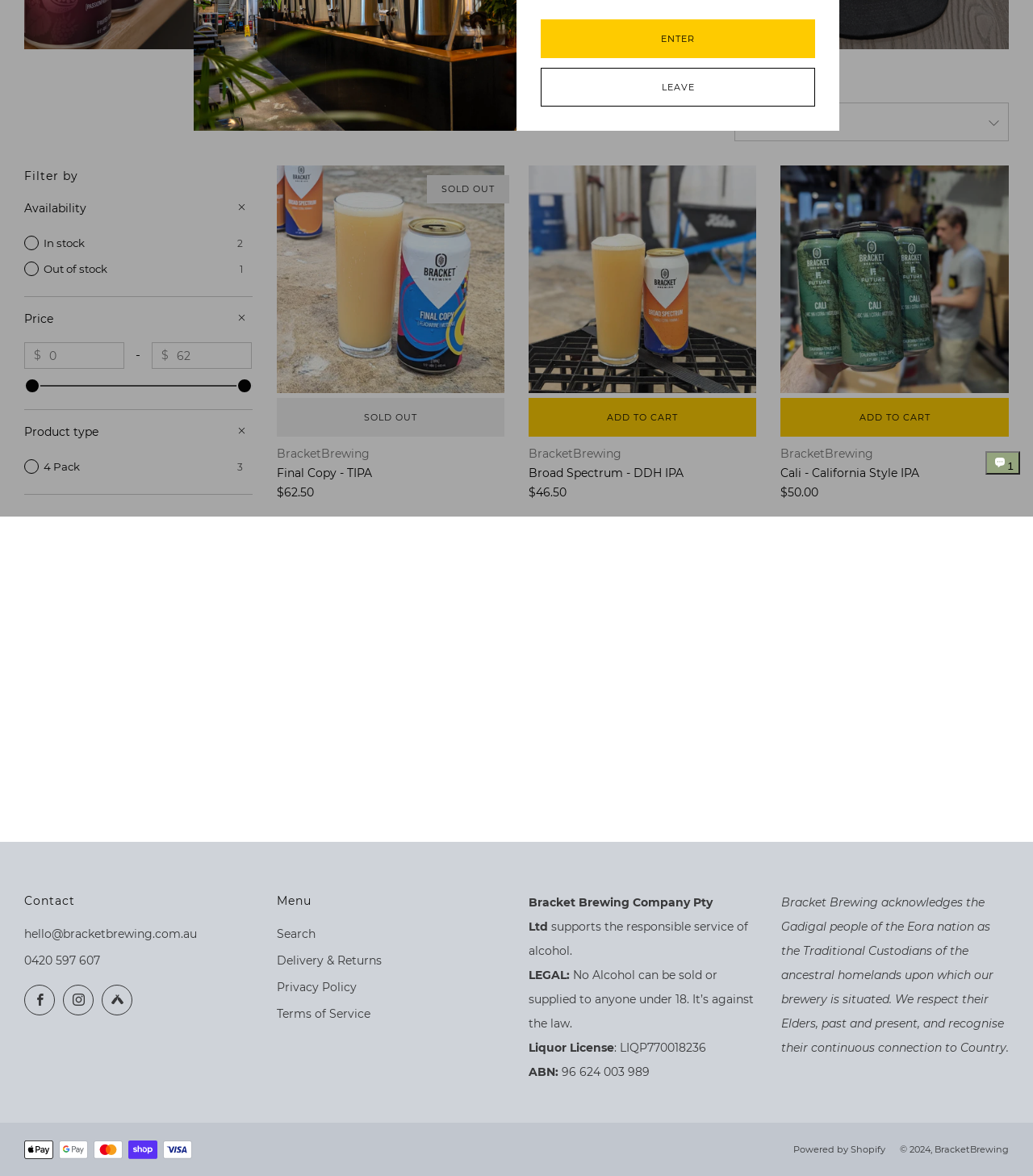Bounding box coordinates are specified in the format (top-left x, top-left y, bottom-right x, bottom-right y). All values are floating point numbers bounded between 0 and 1. Please provide the bounding box coordinate of the region this sentence describes: hello@bracketbrewing.com.au

[0.023, 0.788, 0.191, 0.8]